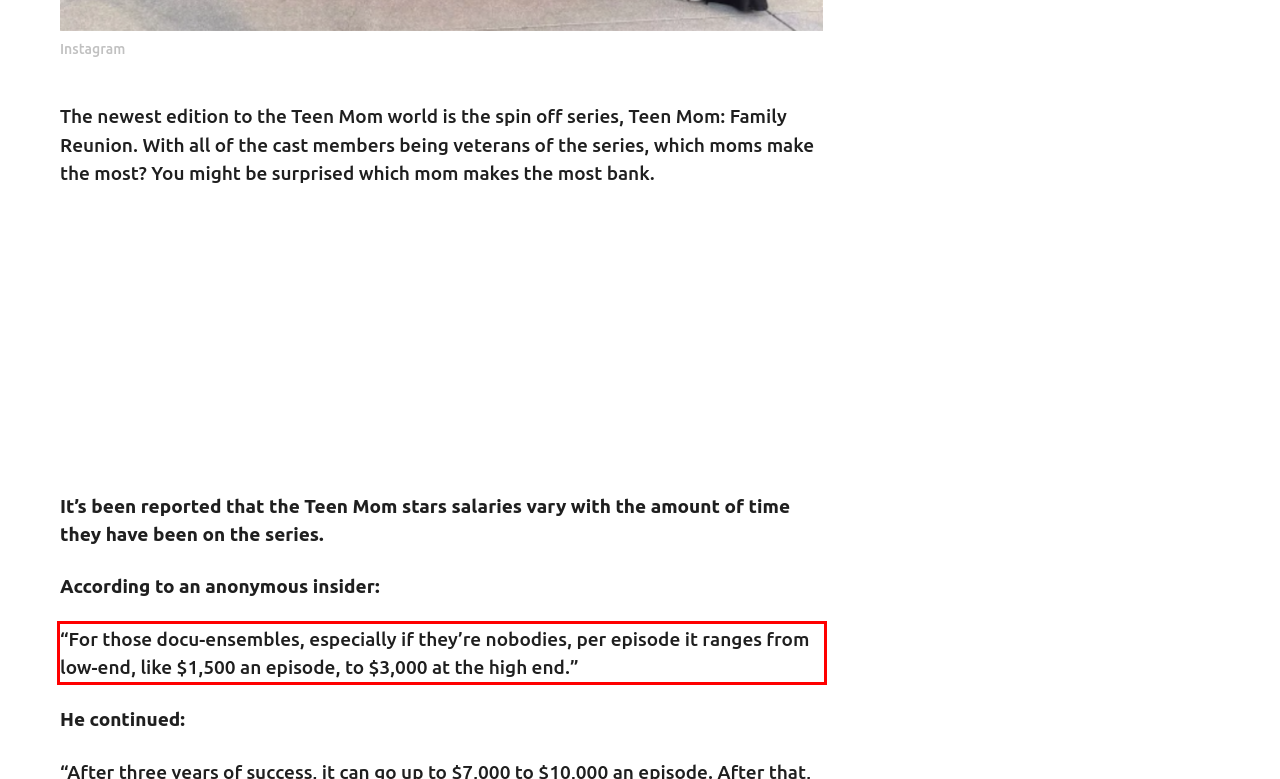There is a screenshot of a webpage with a red bounding box around a UI element. Please use OCR to extract the text within the red bounding box.

“For those docu-ensembles, especially if they’re nobodies, per episode it ranges from low-end, like $1,500 an episode, to $3,000 at the high end.”